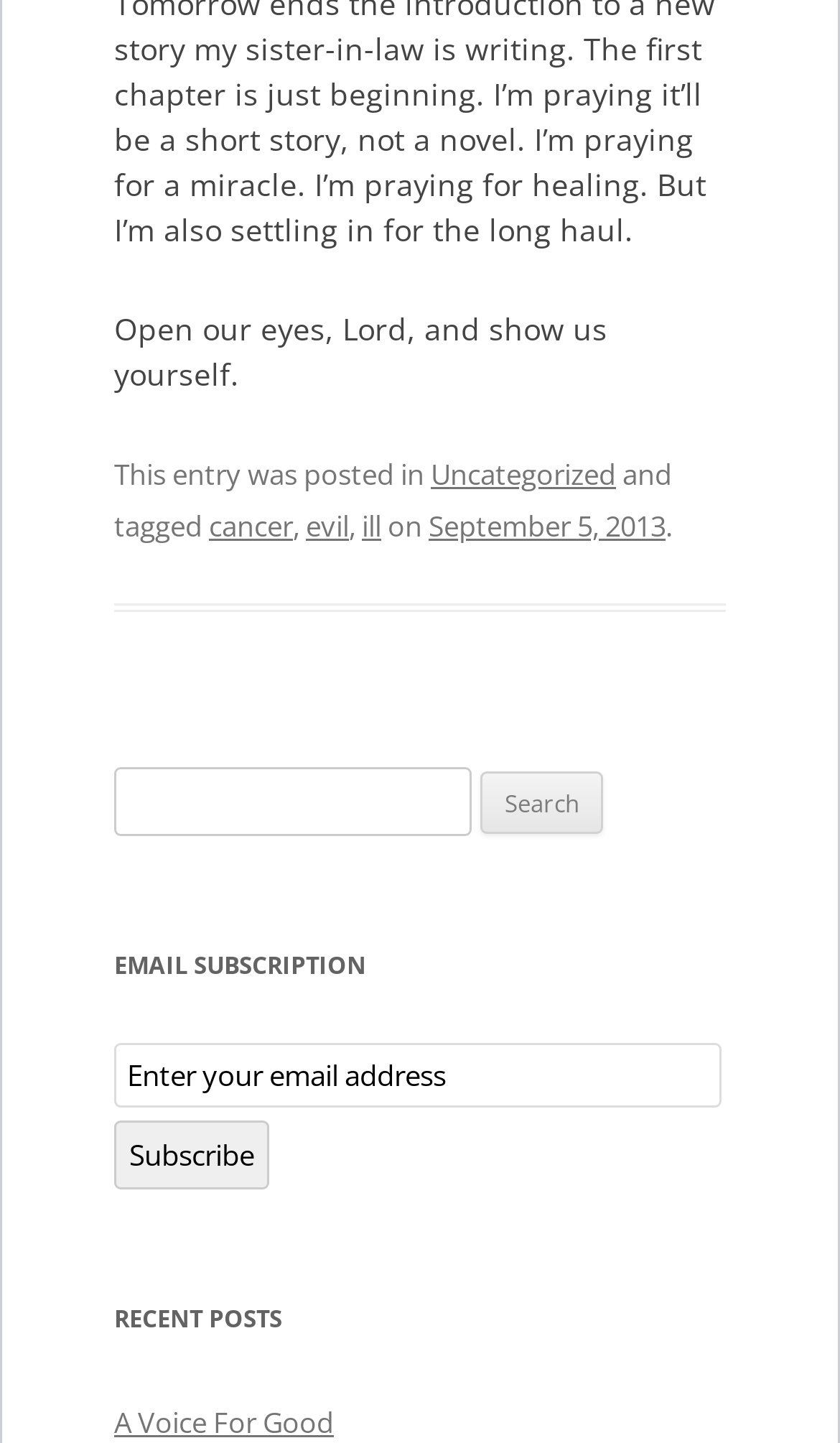Please identify the bounding box coordinates of the element's region that I should click in order to complete the following instruction: "Search for something". The bounding box coordinates consist of four float numbers between 0 and 1, i.e., [left, top, right, bottom].

[0.136, 0.531, 0.864, 0.579]